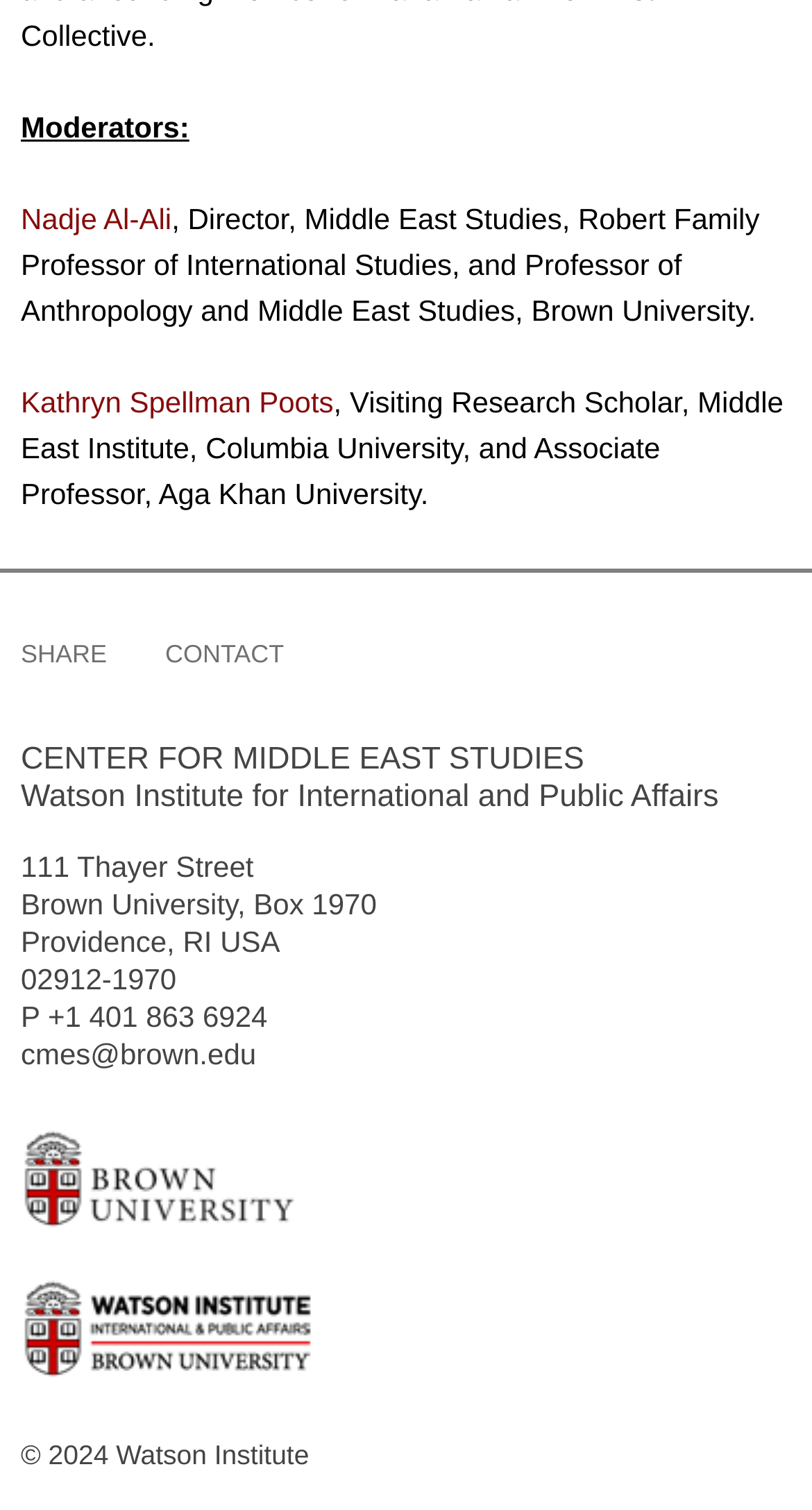Determine the coordinates of the bounding box that should be clicked to complete the instruction: "Go to HOME page". The coordinates should be represented by four float numbers between 0 and 1: [left, top, right, bottom].

None